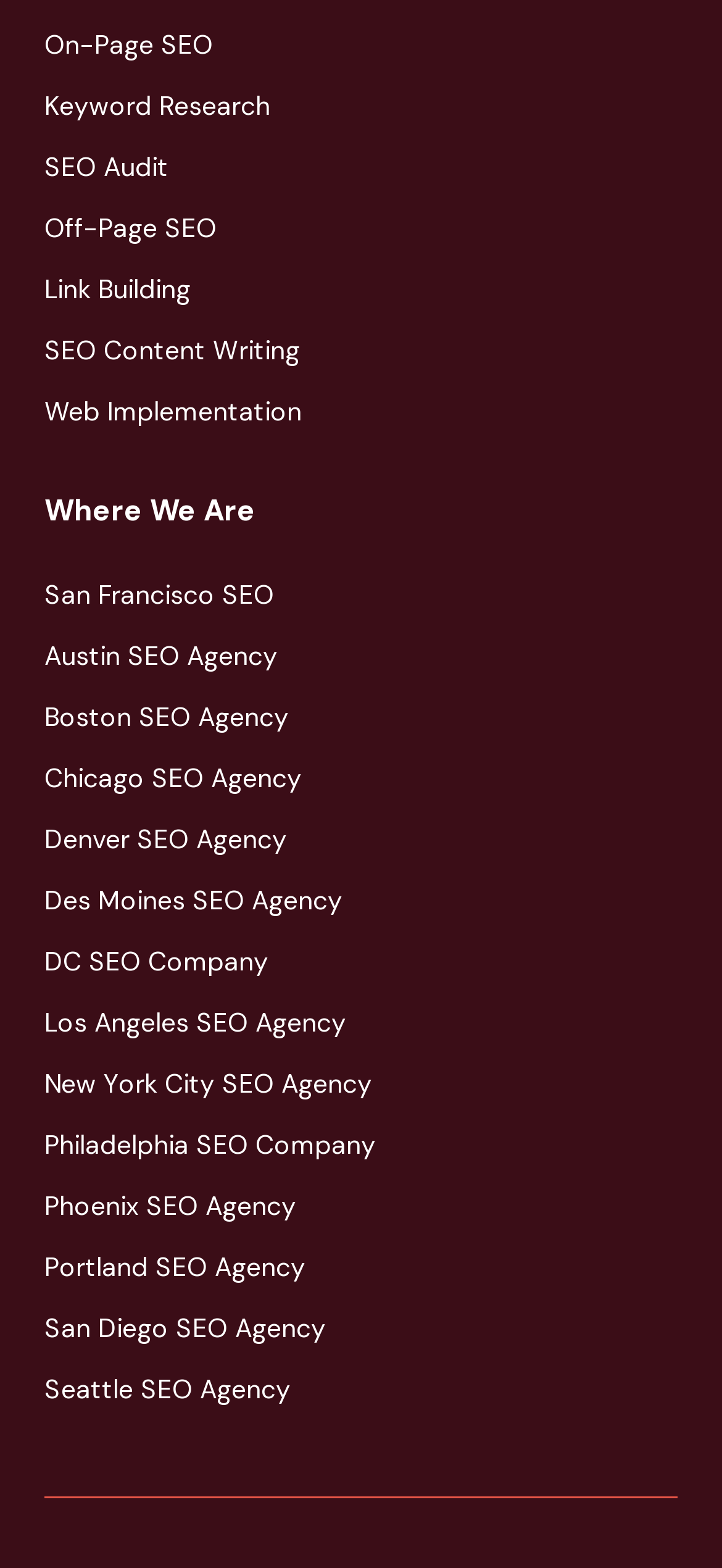Can you find the bounding box coordinates for the element that needs to be clicked to execute this instruction: "Explore 'SEO Audit'"? The coordinates should be given as four float numbers between 0 and 1, i.e., [left, top, right, bottom].

[0.062, 0.094, 0.677, 0.119]